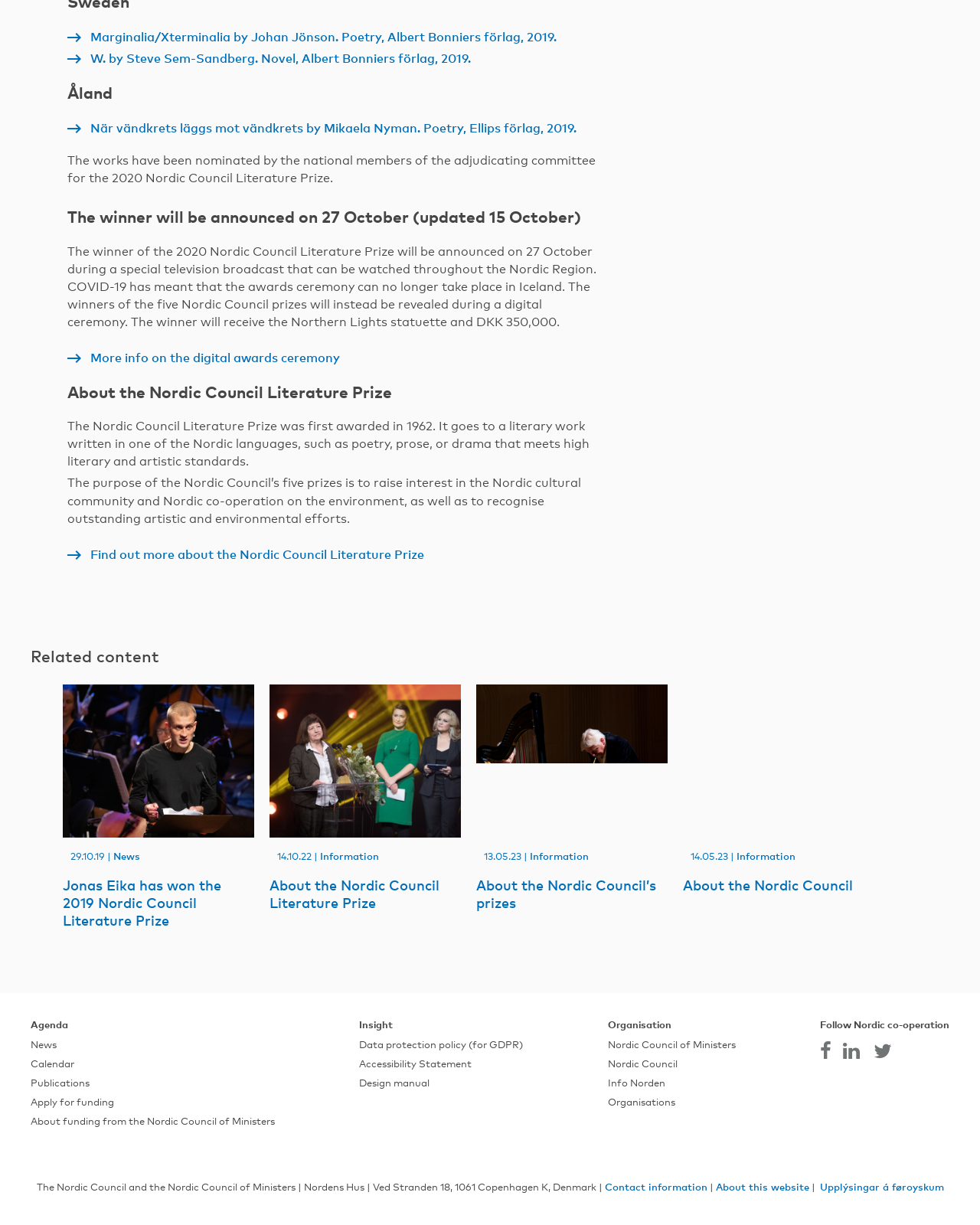How many links are there under the 'Related content' heading?
Using the image as a reference, answer with just one word or a short phrase.

4